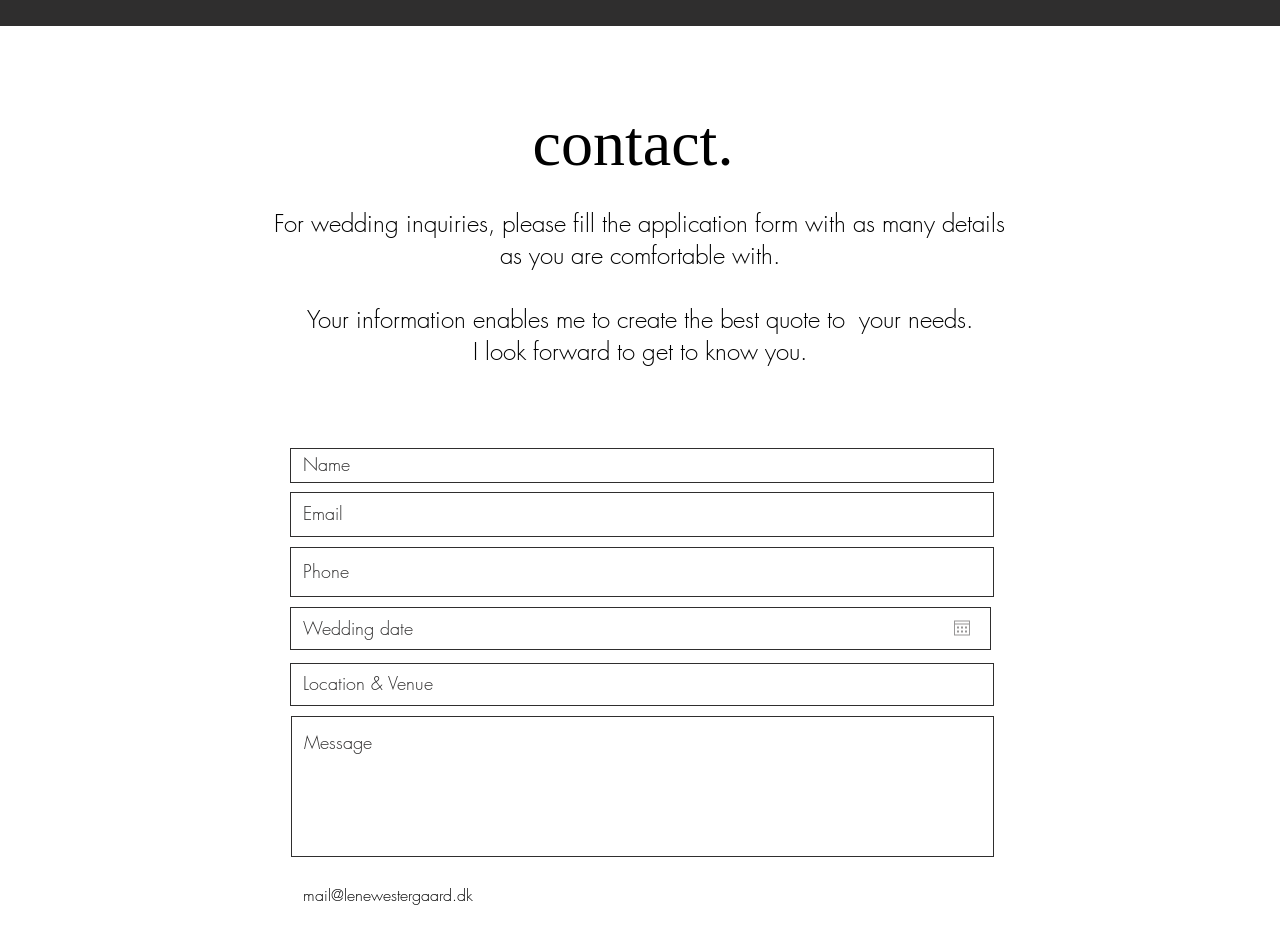Calculate the bounding box coordinates for the UI element based on the following description: "aria-label="Black Facebook Icon"". Ensure the coordinates are four float numbers between 0 and 1, i.e., [left, top, right, bottom].

[0.414, 0.952, 0.436, 0.982]